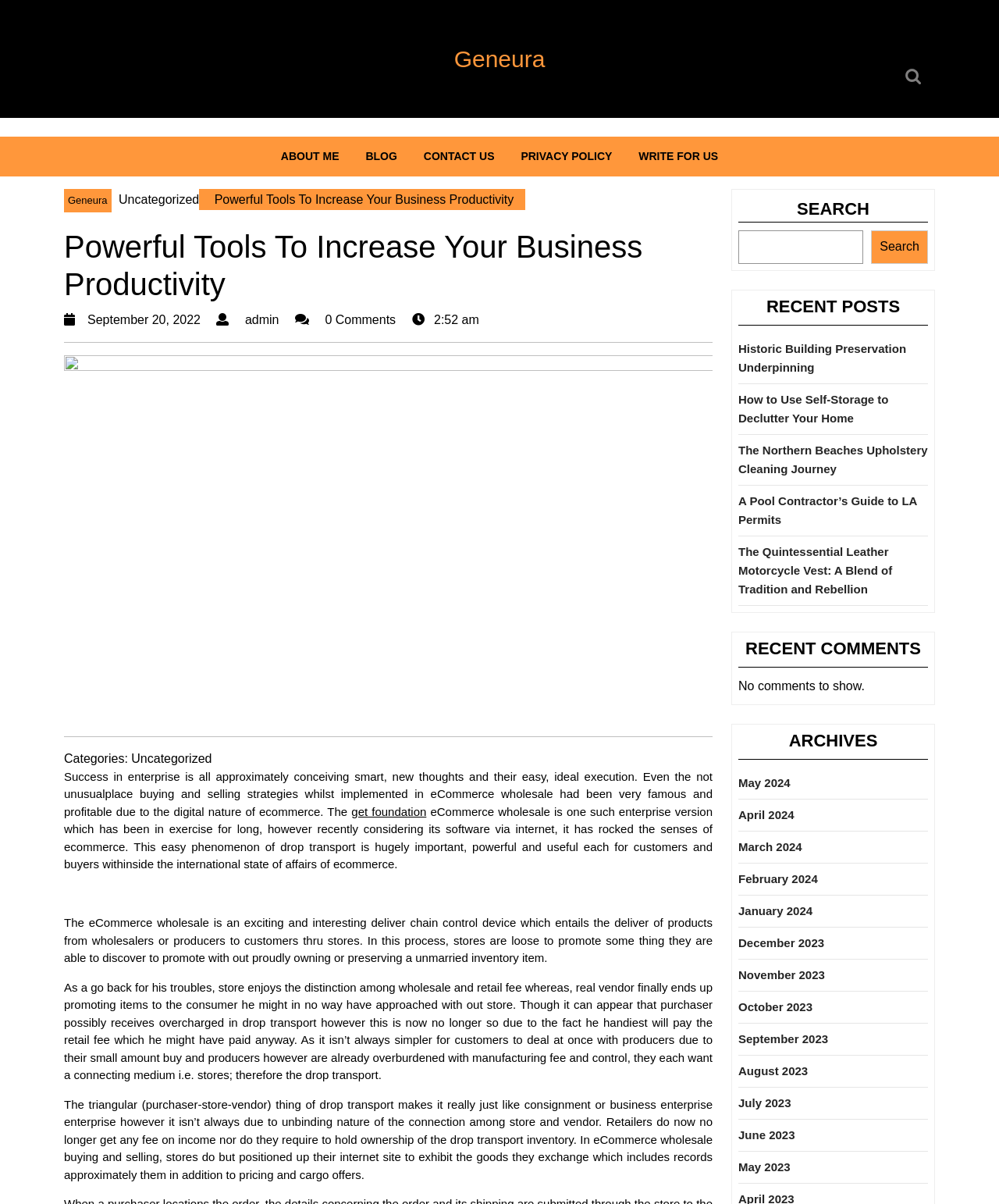How many recent posts are listed?
Use the information from the image to give a detailed answer to the question.

In the 'RECENT POSTS' section, there are 5 links to recent posts, which are 'Historic Building Preservation Underpinning', 'How to Use Self-Storage to Declutter Your Home', 'The Northern Beaches Upholstery Cleaning Journey', 'A Pool Contractor’s Guide to LA Permits', and 'The Quintessential Leather Motorcycle Vest: A Blend of Tradition and Rebellion'.